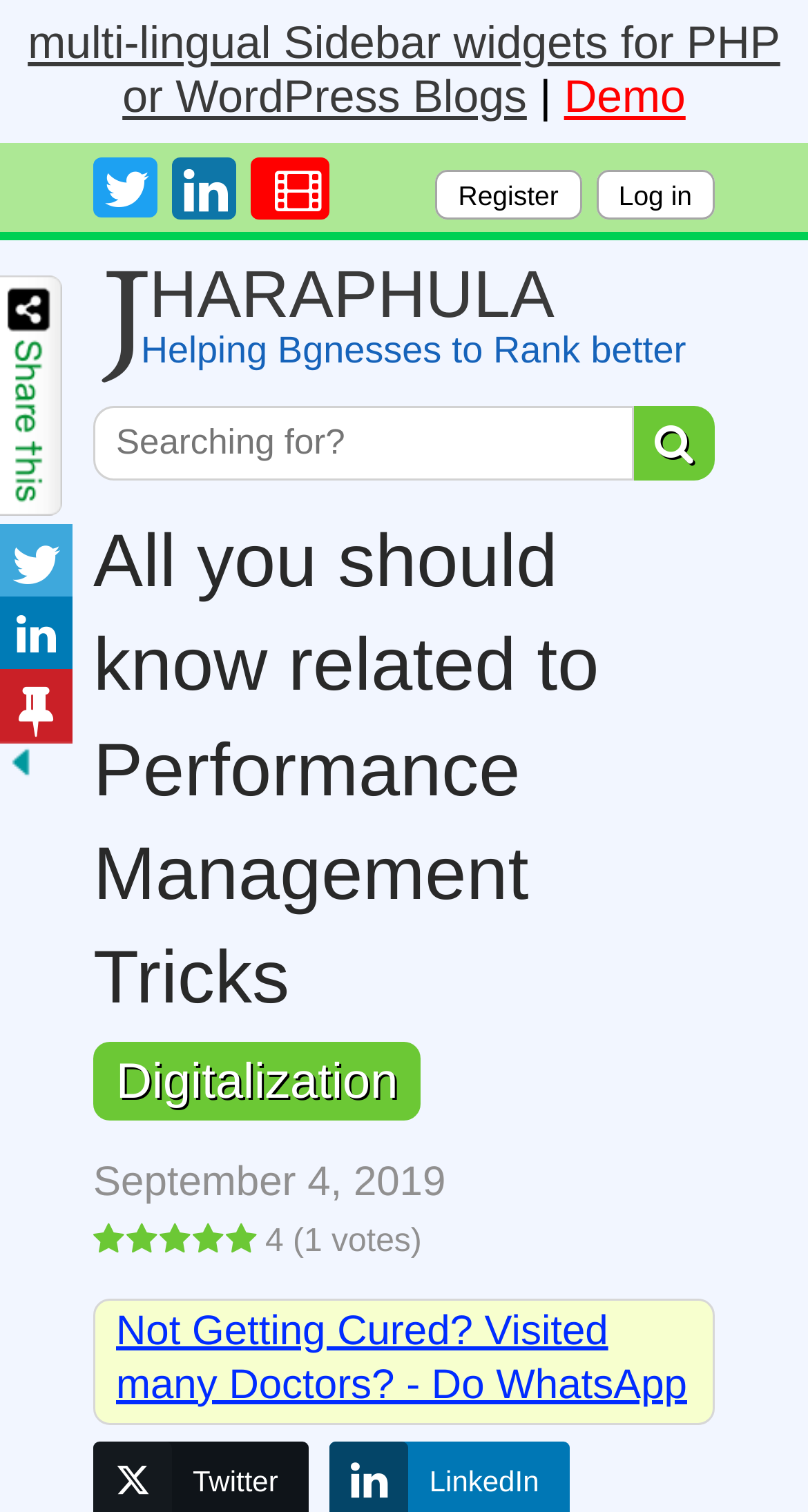Determine the webpage's heading and output its text content.

All you should know related to Performance Management Tricks